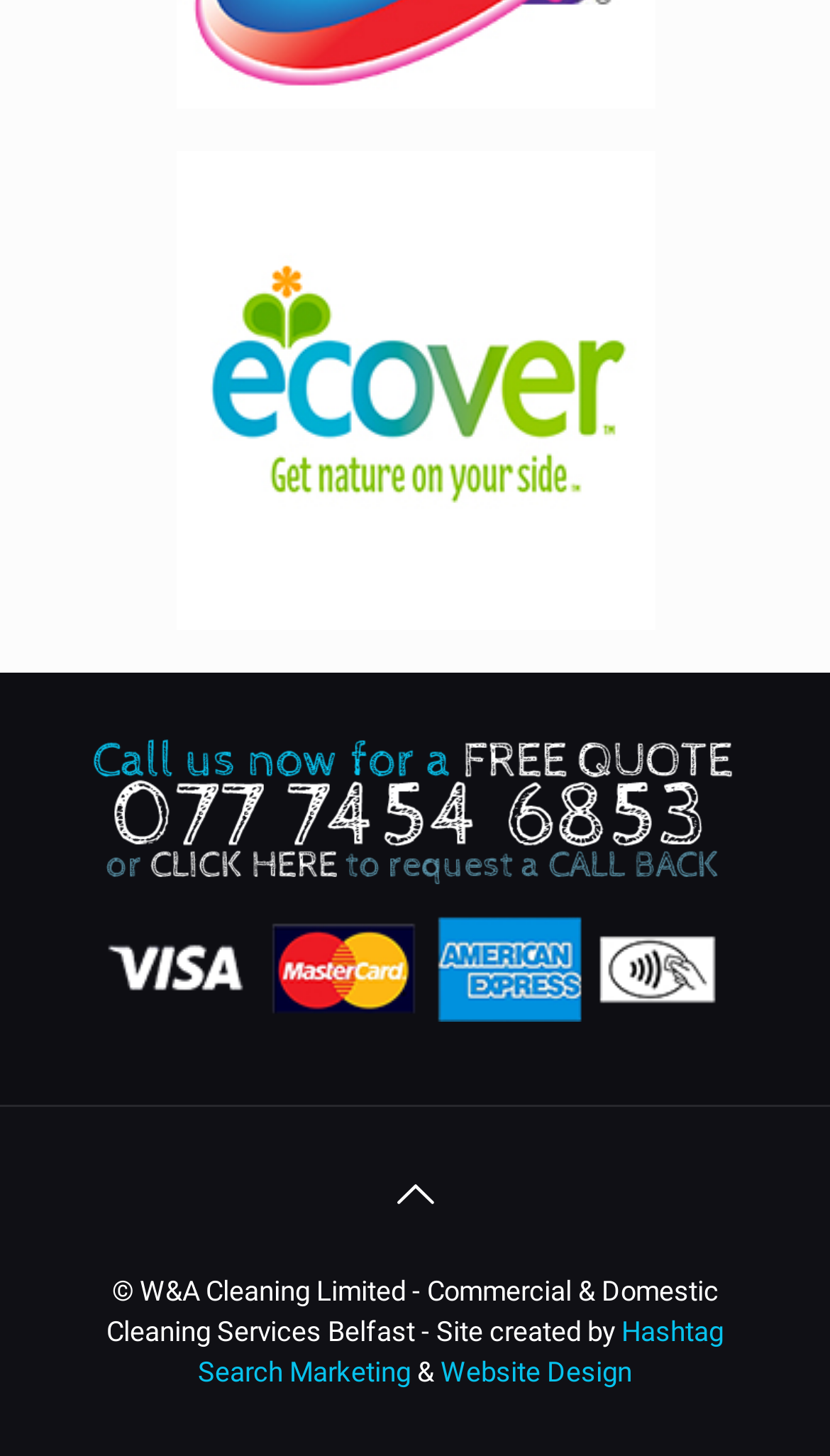Who created the website?
From the image, respond using a single word or phrase.

Hashtag Search Marketing